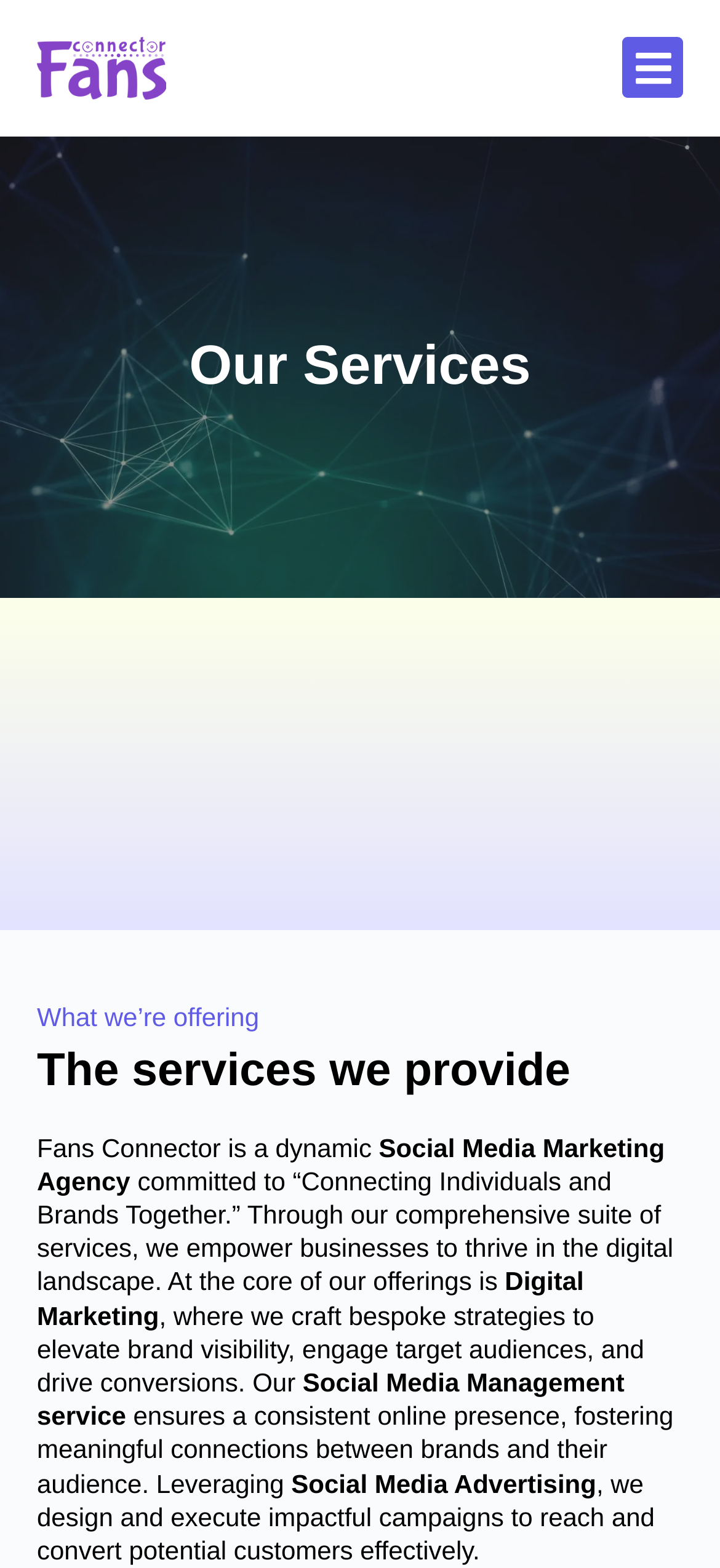What is included in Fans Connector's Digital Marketing service?
Refer to the image and provide a thorough answer to the question.

Based on the webpage, Fans Connector's Digital Marketing service includes Social Media Management and Social Media Advertising. These are mentioned as part of the Digital Marketing service, which is one of the three main services offered by Fans Connector.